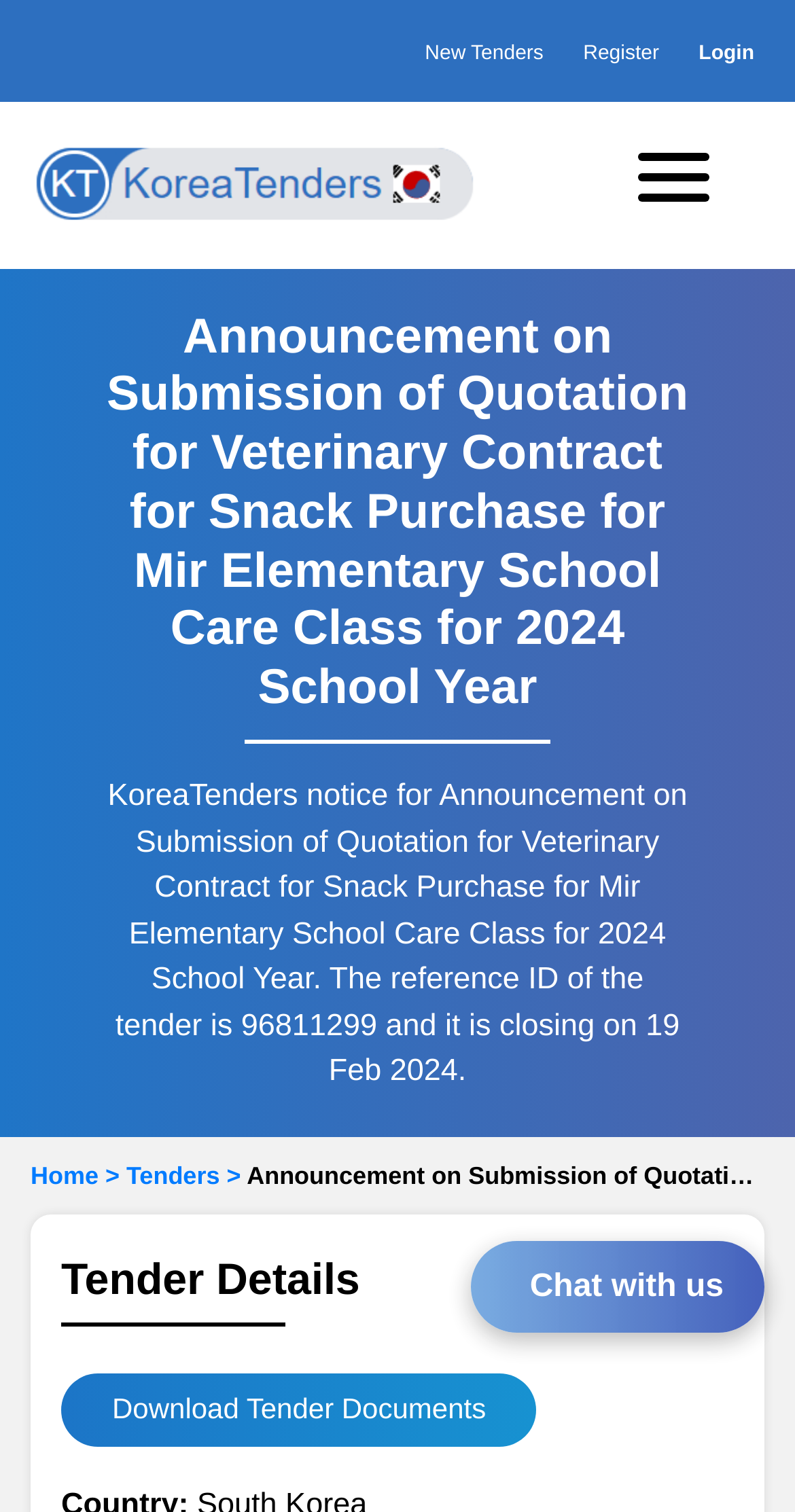Determine the bounding box for the UI element as described: "Home >". The coordinates should be represented as four float numbers between 0 and 1, formatted as [left, top, right, bottom].

[0.038, 0.768, 0.159, 0.786]